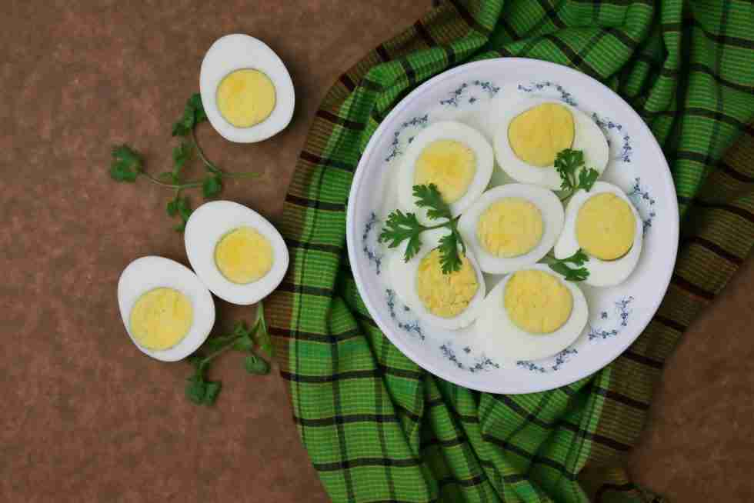Explain the image in a detailed and thorough manner.

The image features a beautifully arranged plate of boiled eggs, sliced in half to reveal their vibrant yellow yolks. The plate is adorned with a delicate floral design, enhancing the visual appeal of the dish. Surrounding the plate are a few whole boiled eggs, showcasing the simplicity of the preparation. A couple of sprigs of fresh cilantro add a touch of green freshness, complementing the eggs' creamy white and yellow hues.

This presentation not only emphasizes the nutritional value of eggs, making them a perfect fit for various dietary lifestyles, including keto, but also captures the essence of simple and wholesome cooking. The backdrop is a warm, textured surface that contrasts nicely with the green and white elements in the setup, while a green checkered cloth partially drapes beneath the plate, adding depth and homeliness to the scene.